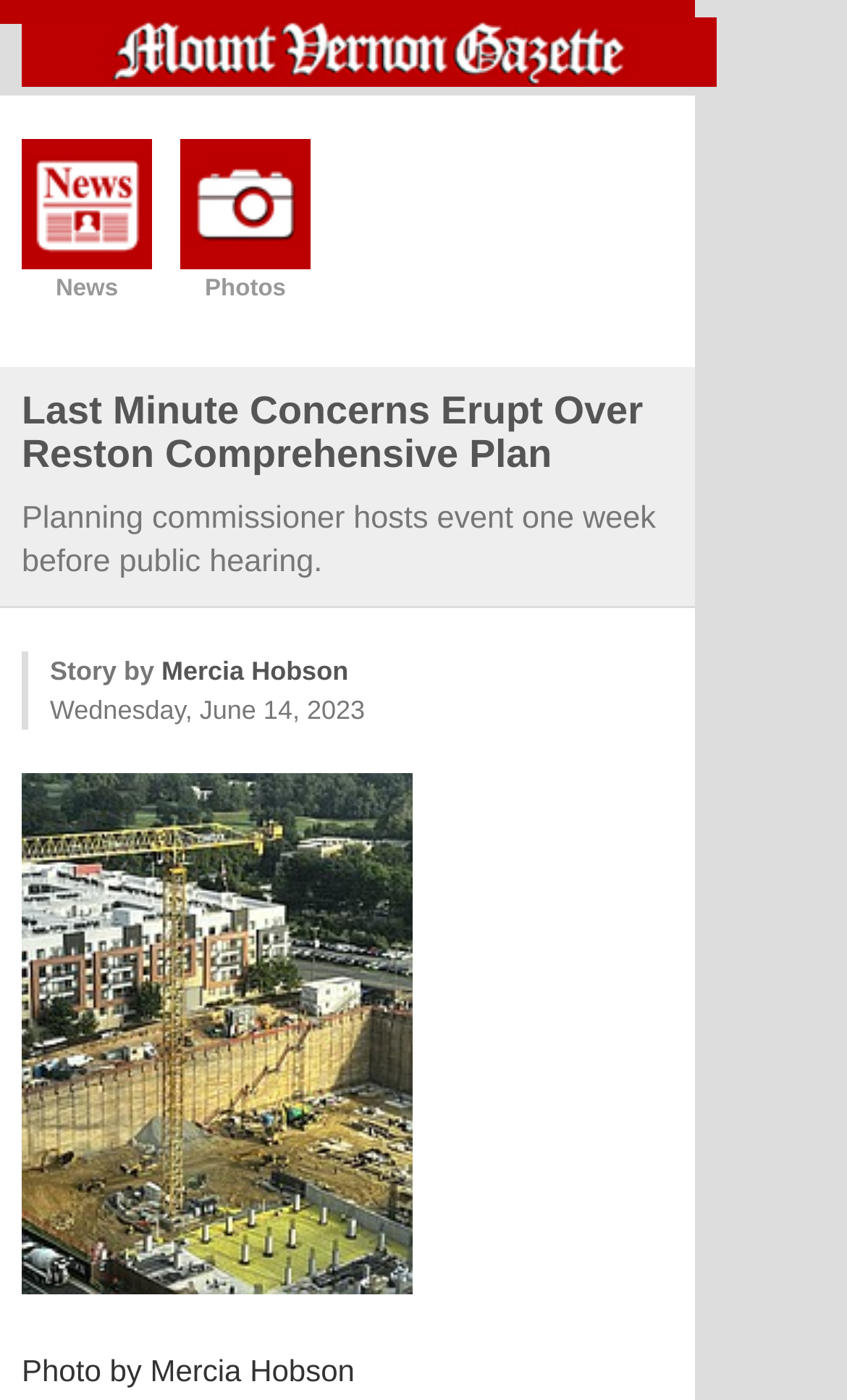Using the description: "Photos", determine the UI element's bounding box coordinates. Ensure the coordinates are in the format of four float numbers between 0 and 1, i.e., [left, top, right, bottom].

[0.213, 0.098, 0.367, 0.214]